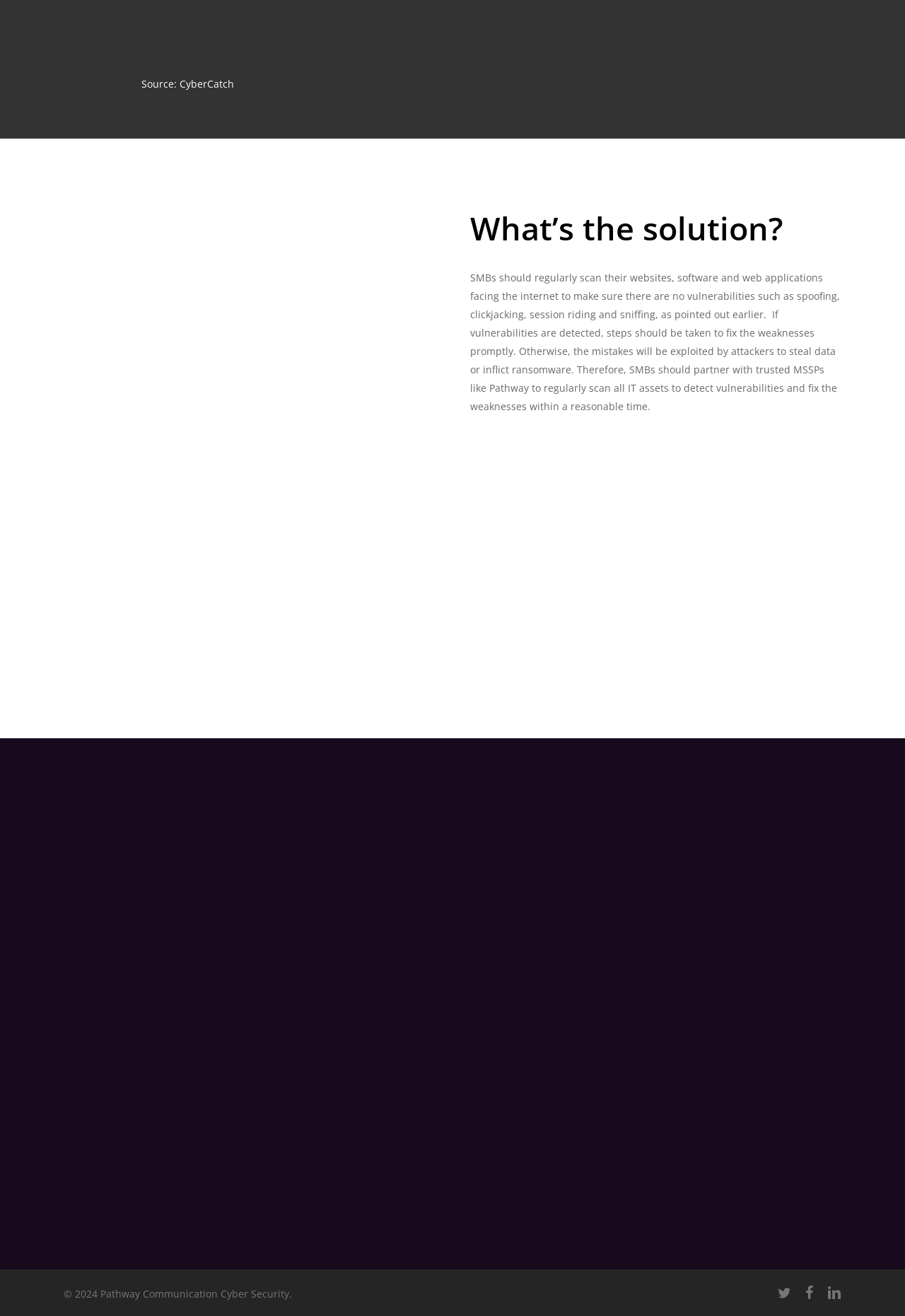Can you identify the bounding box coordinates of the clickable region needed to carry out this instruction: 'Download'? The coordinates should be four float numbers within the range of 0 to 1, stated as [left, top, right, bottom].

[0.548, 0.931, 0.668, 0.958]